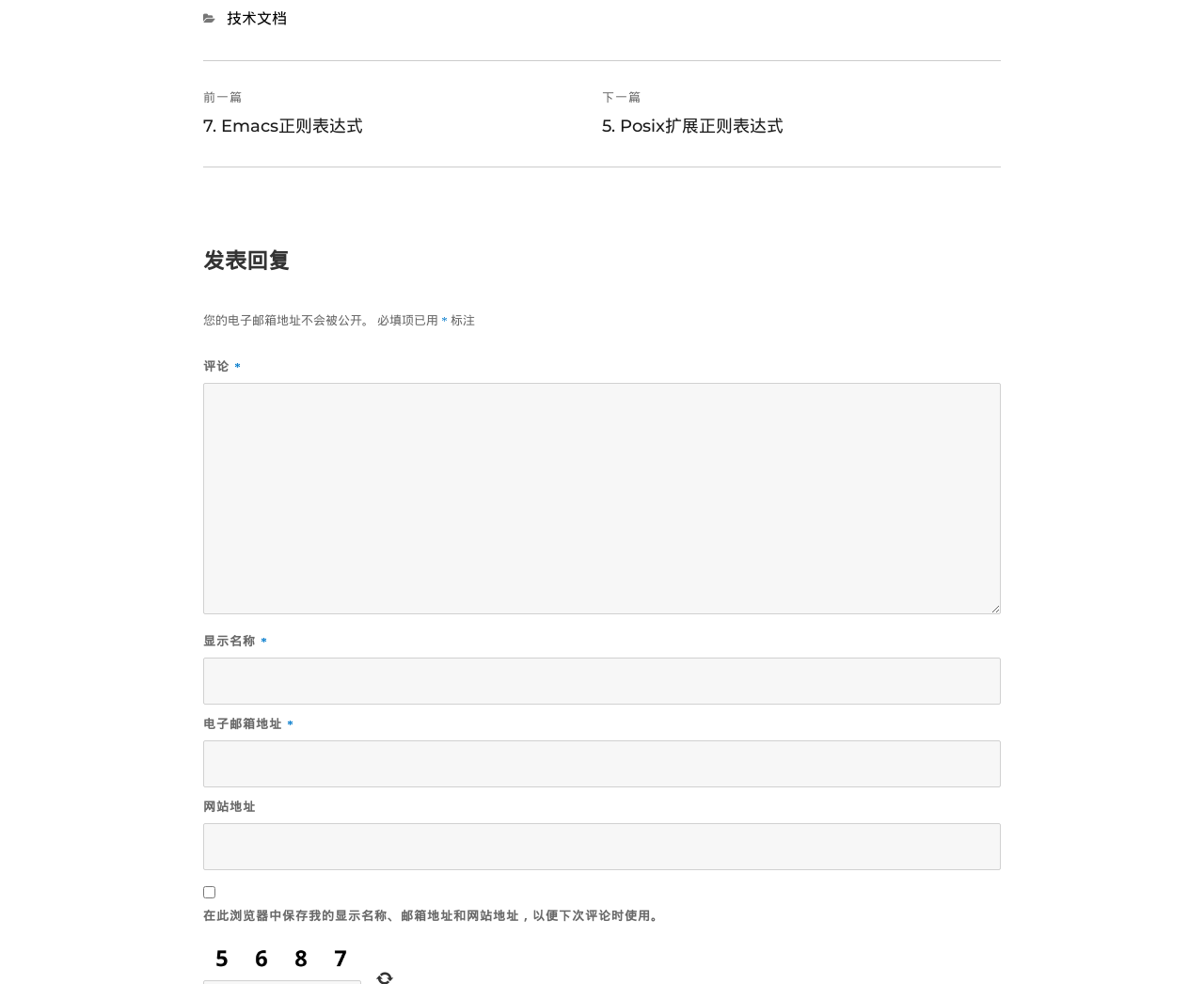Identify the bounding box coordinates of the HTML element based on this description: "parent_node: 评论 * name="comment"".

[0.169, 0.389, 0.831, 0.625]